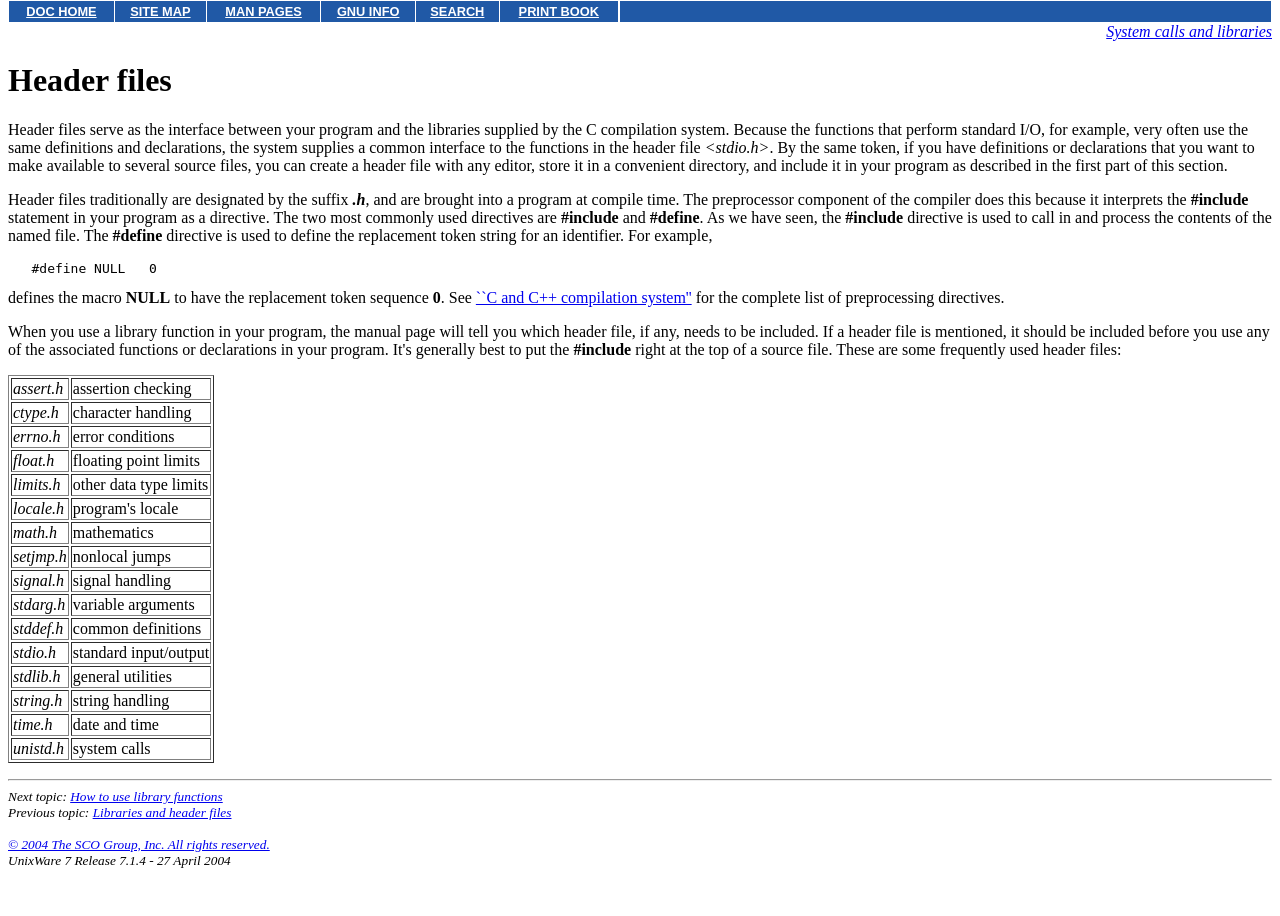Using the webpage screenshot, find the UI element described by ``C and C++ compilation system''. Provide the bounding box coordinates in the format (top-left x, top-left y, bottom-right x, bottom-right y), ensuring all values are floating point numbers between 0 and 1.

[0.372, 0.315, 0.54, 0.334]